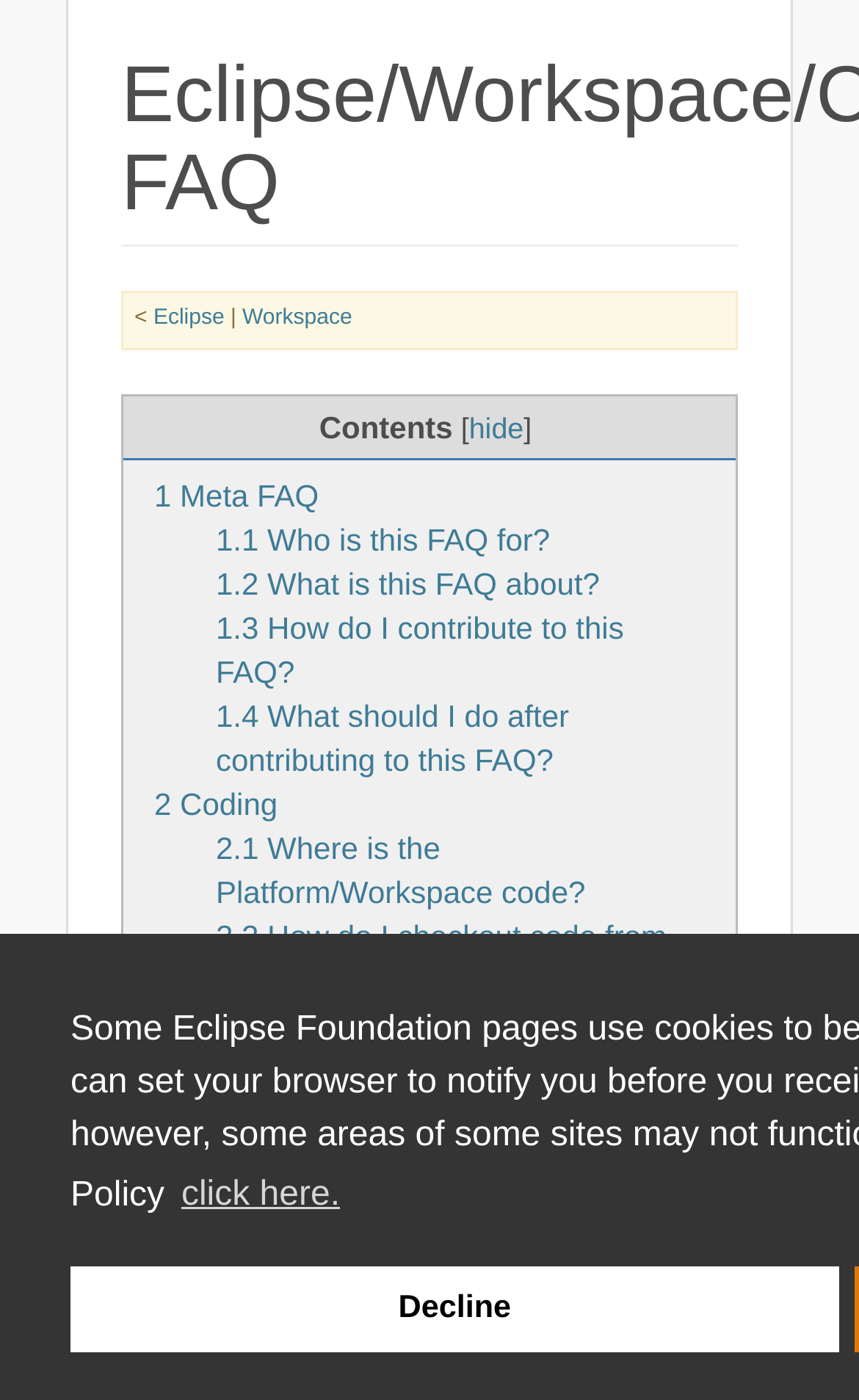Locate the bounding box coordinates of the clickable part needed for the task: "learn more about cookies".

[0.203, 0.831, 0.404, 0.879]